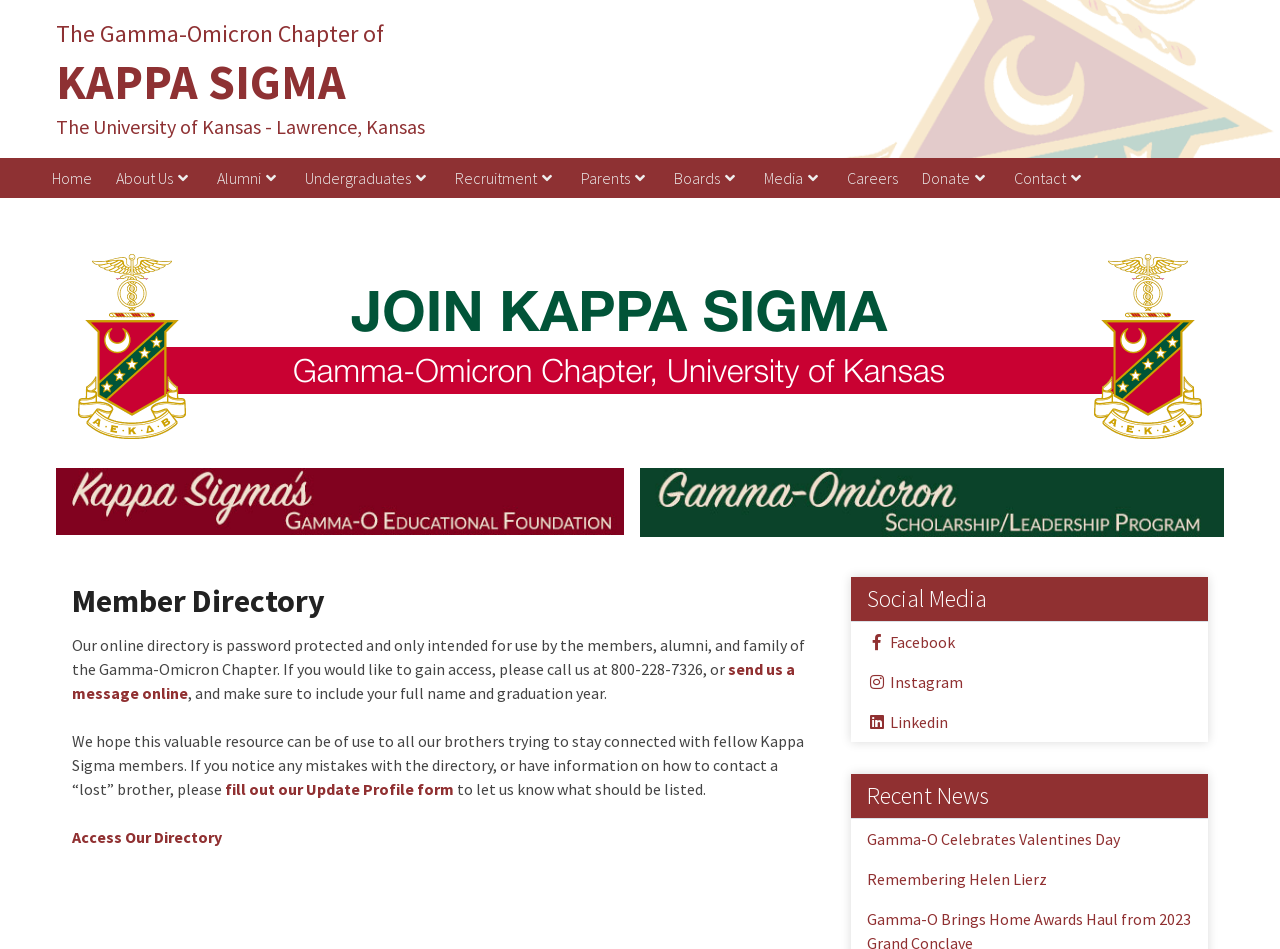Locate the bounding box coordinates of the UI element described by: "alt="Gamma-Omicron Scholarship/Leadership Program"". Provide the coordinates as four float numbers between 0 and 1, formatted as [left, top, right, bottom].

[0.5, 0.493, 0.956, 0.566]